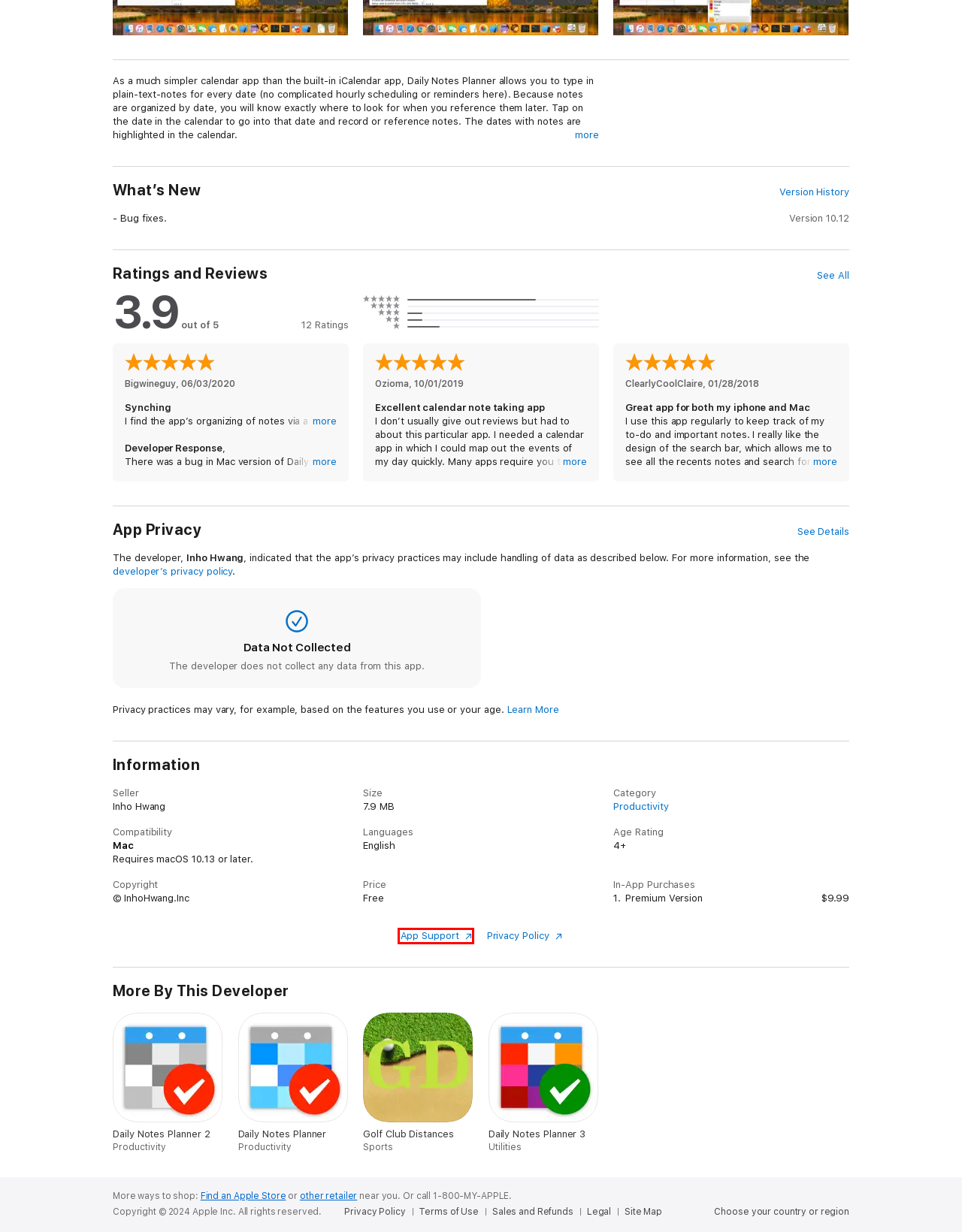You are looking at a webpage screenshot with a red bounding box around an element. Pick the description that best matches the new webpage after interacting with the element in the red bounding box. The possible descriptions are:
A. ‎Learn More About App Privacy : App Store Story
B. ‎Golf Club Distances on the App Store
C. Legal - Website Terms of Use - Apple
D. Apple - Legal - Sales Policies - U.S. Retail Sales
E. ‎Daily Notes Planner 3 on the App Store
F. Site Map - Apple
G. Daily Notes Planner - Private Policy
H. ‎Daily Notes Planner on the App Store

G